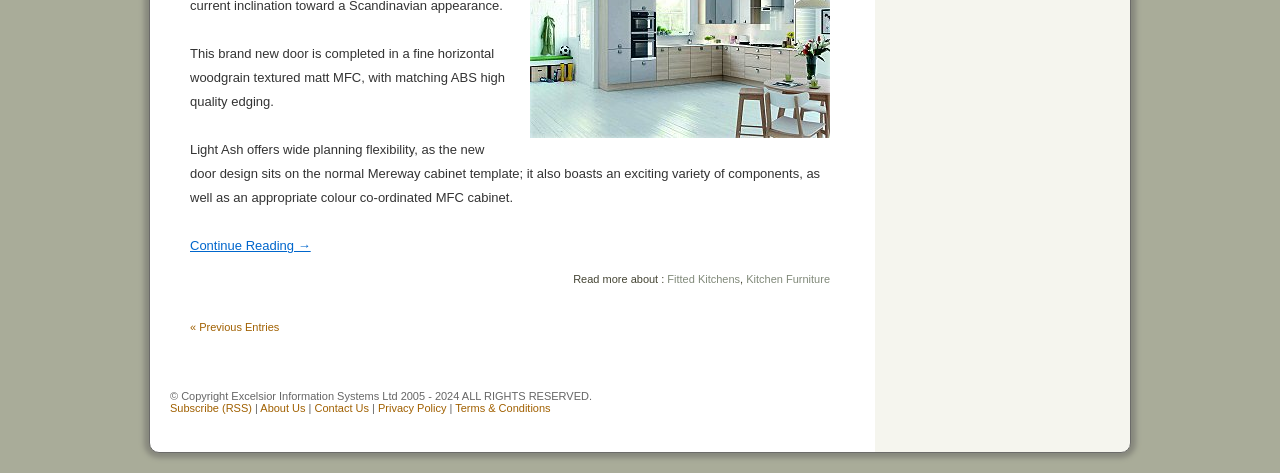What is the copyright year range of the webpage?
Please provide a comprehensive answer based on the contents of the image.

The copyright information is located at the bottom of the webpage, which states '© Copyright Excelsior Information Systems Ltd 2005 - 2024 ALL RIGHTS RESERVED.' Therefore, the copyright year range of the webpage is 2005 - 2024.